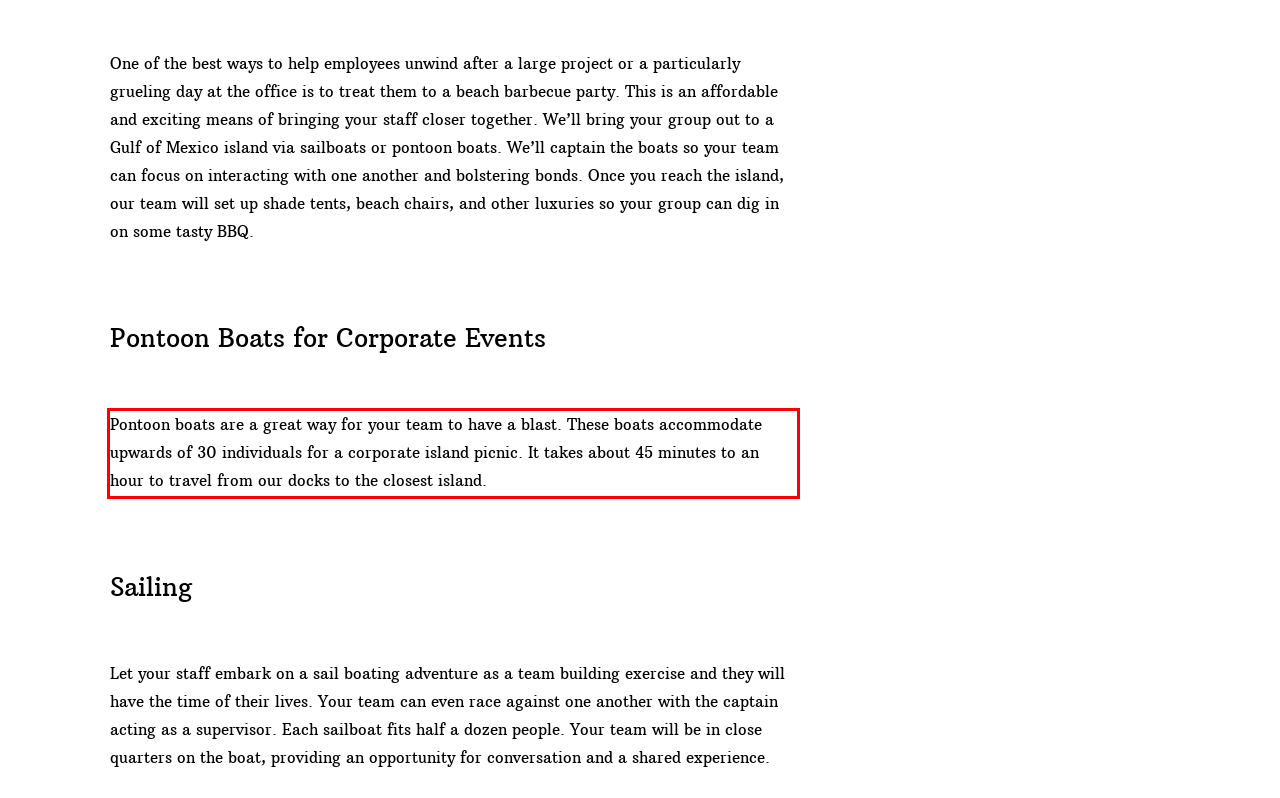Perform OCR on the text inside the red-bordered box in the provided screenshot and output the content.

Pontoon boats are a great way for your team to have a blast. These boats accommodate upwards of 30 individuals for a corporate island picnic. It takes about 45 minutes to an hour to travel from our docks to the closest island.